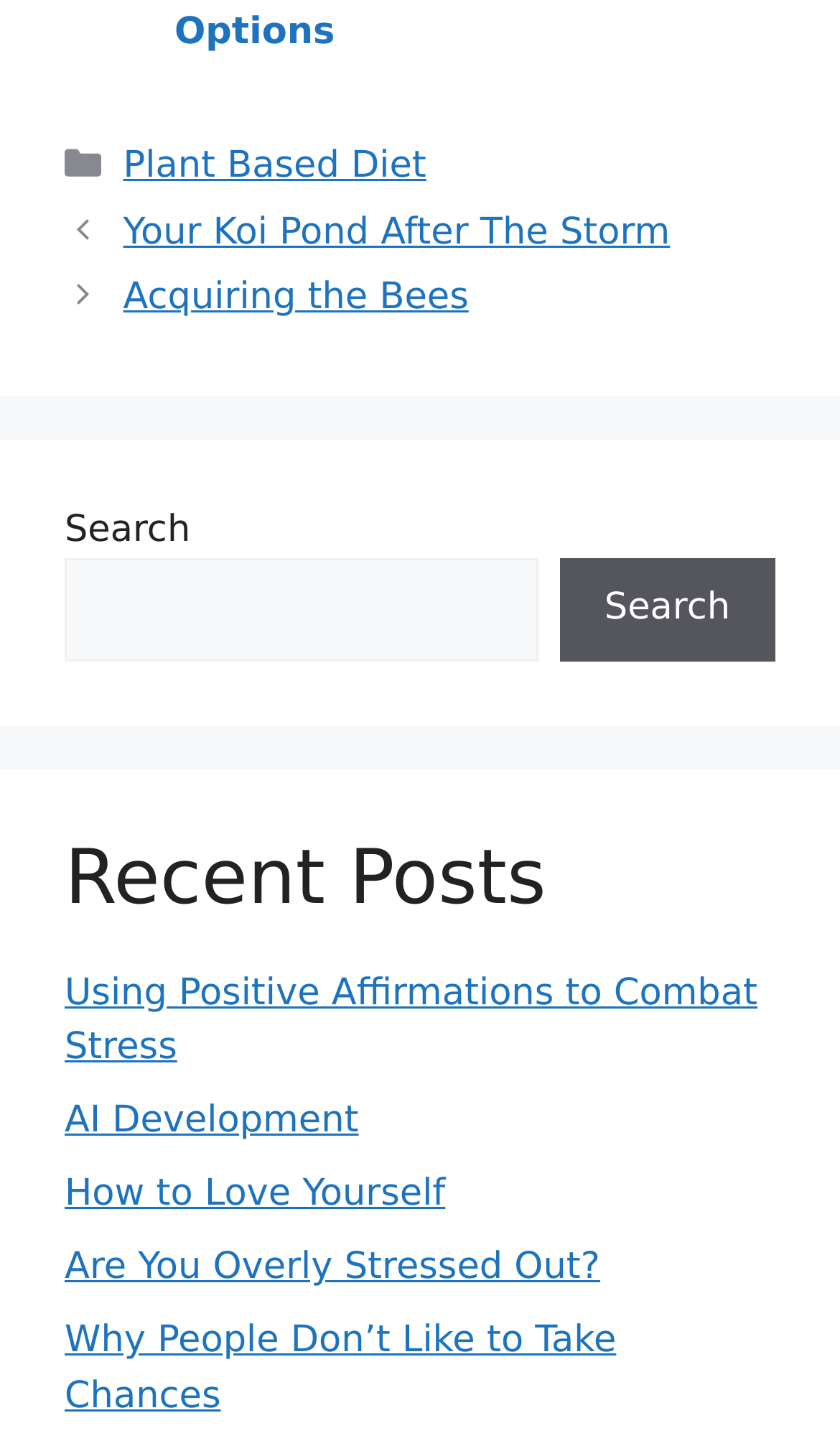What is the category of the post 'Plant Based Diet'? Please answer the question using a single word or phrase based on the image.

Categories